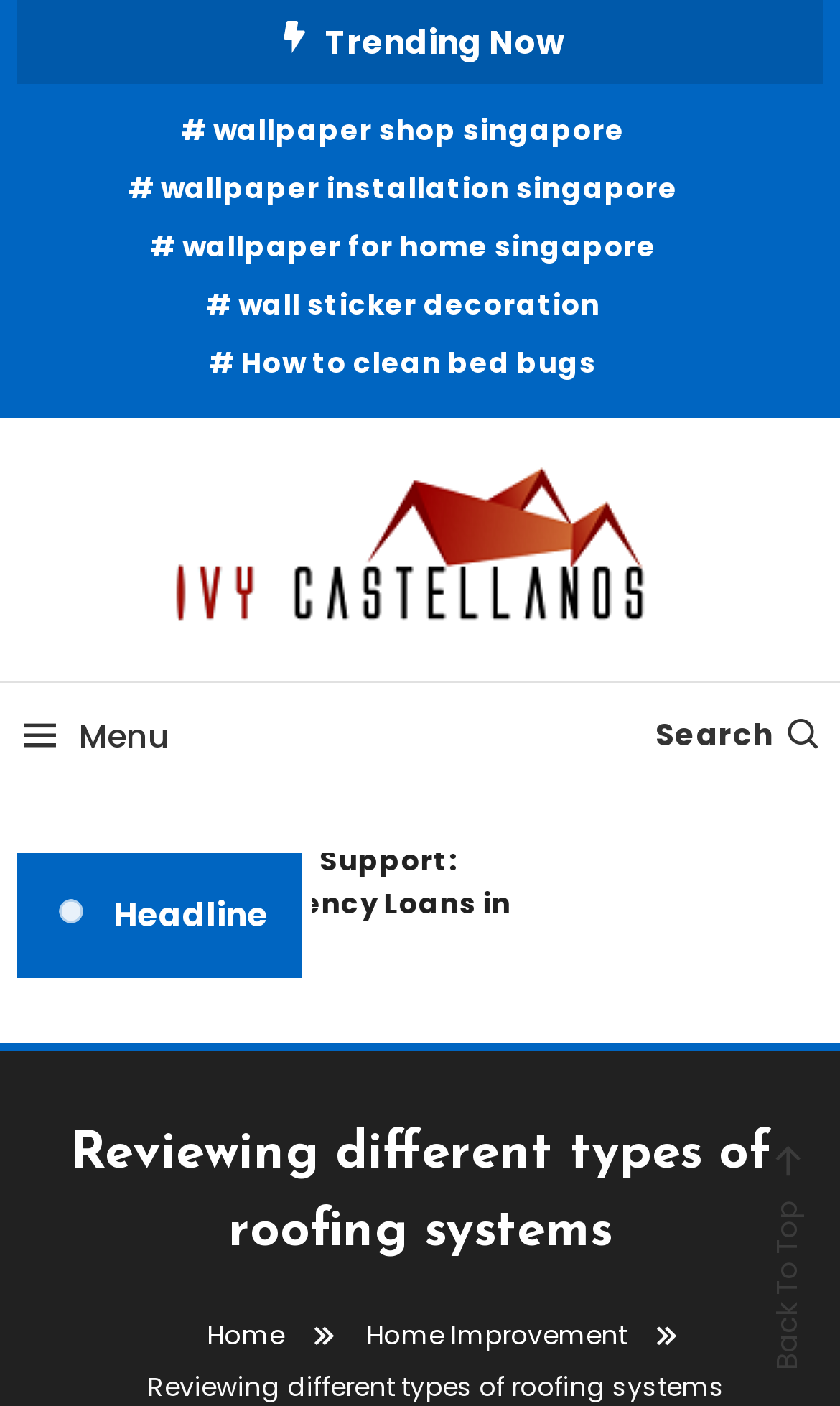Identify the bounding box of the UI element that matches this description: "Home Improvement".

[0.436, 0.936, 0.746, 0.962]